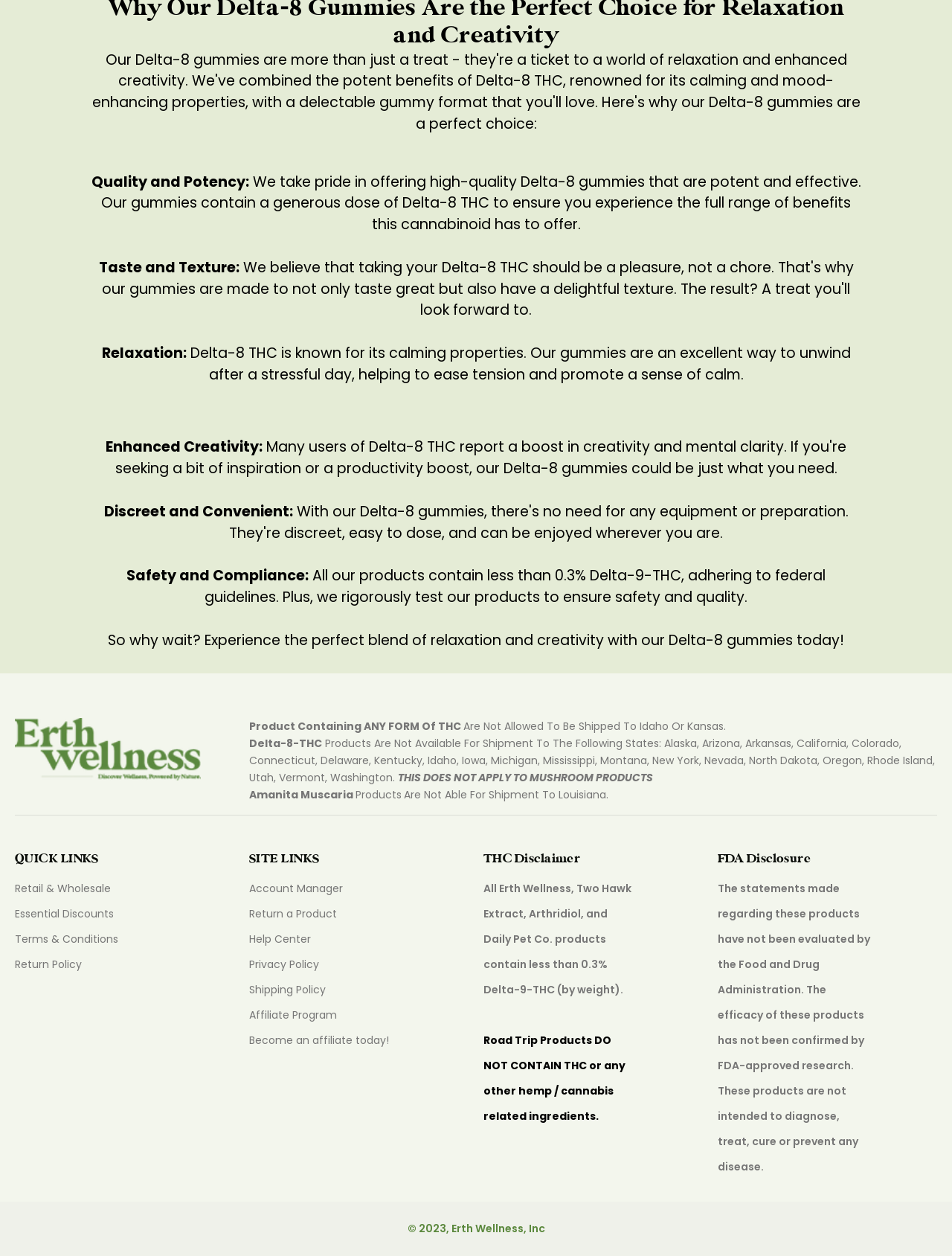Determine the bounding box coordinates of the clickable area required to perform the following instruction: "View Terms & Conditions". The coordinates should be represented as four float numbers between 0 and 1: [left, top, right, bottom].

[0.016, 0.738, 0.124, 0.758]